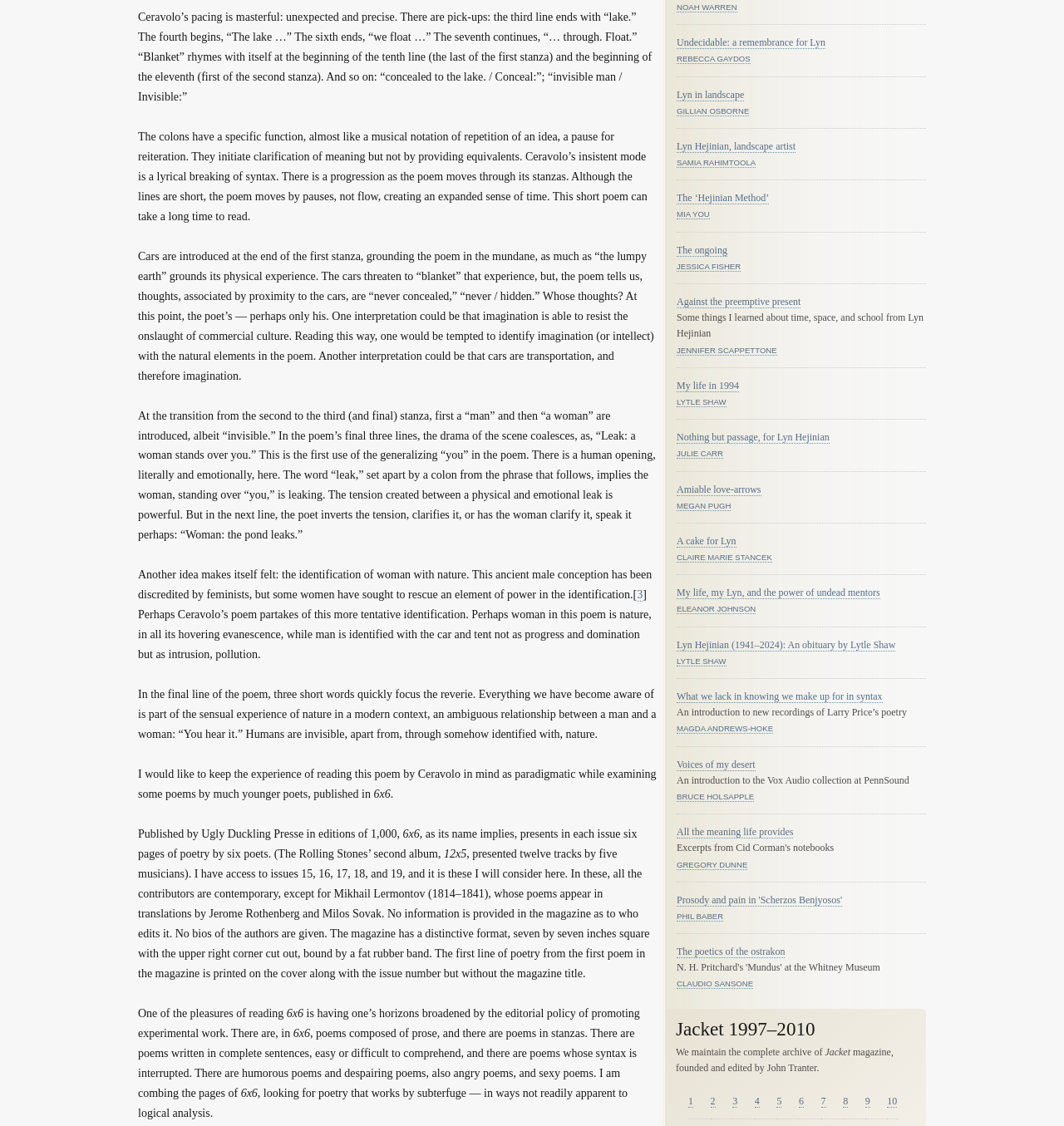Who is the poet whose poems appear in translations? Using the information from the screenshot, answer with a single word or phrase.

Mikhail Lermontov